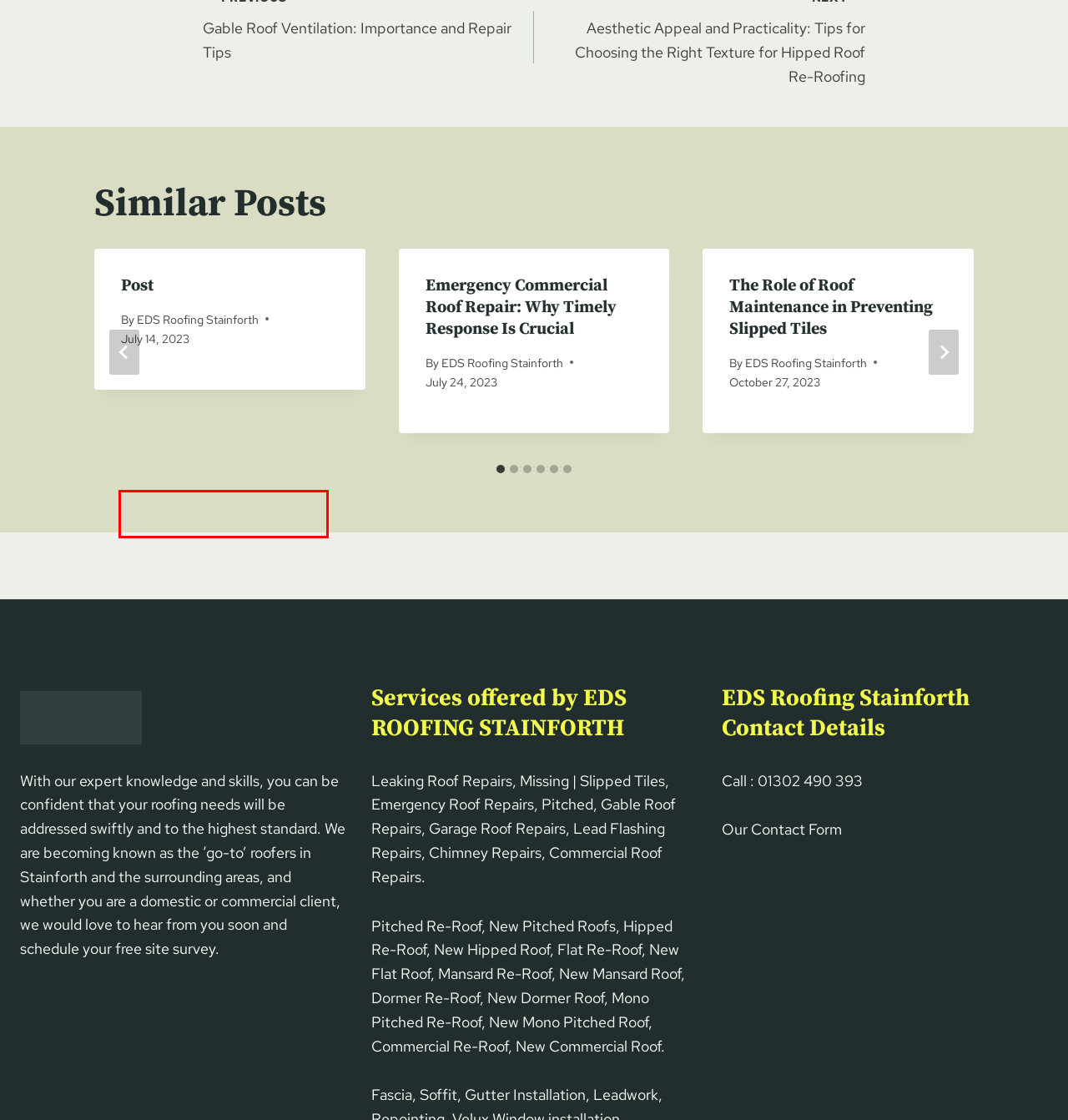Given a screenshot of a webpage with a red bounding box highlighting a UI element, choose the description that best corresponds to the new webpage after clicking the element within the red bounding box. Here are your options:
A. Post - EDS Roofing Stainforth
B. Emergency Commercial Roof Repair: Why Timely Response Is Crucial - EDS Roofing Stainforth
C. Weather-Resistant Roofing for Dormer Re-Roofing - EDS Roofing Stainforth
D. EDS Roofing Stainforth - Contact us today!
E. Uncategorized - EDS Roofing Stainforth
F. The Role of Roof Maintenance in Preventing Slipped Tiles - EDS Roofing Stainforth
G. Slate Roof Repairs for Modern Homes: A Stylish Choice - EDS Roofing Stainforth
H. Gable Roof Ventilation: Importance and Repair Tips - EDS Roofing Stainforth

C